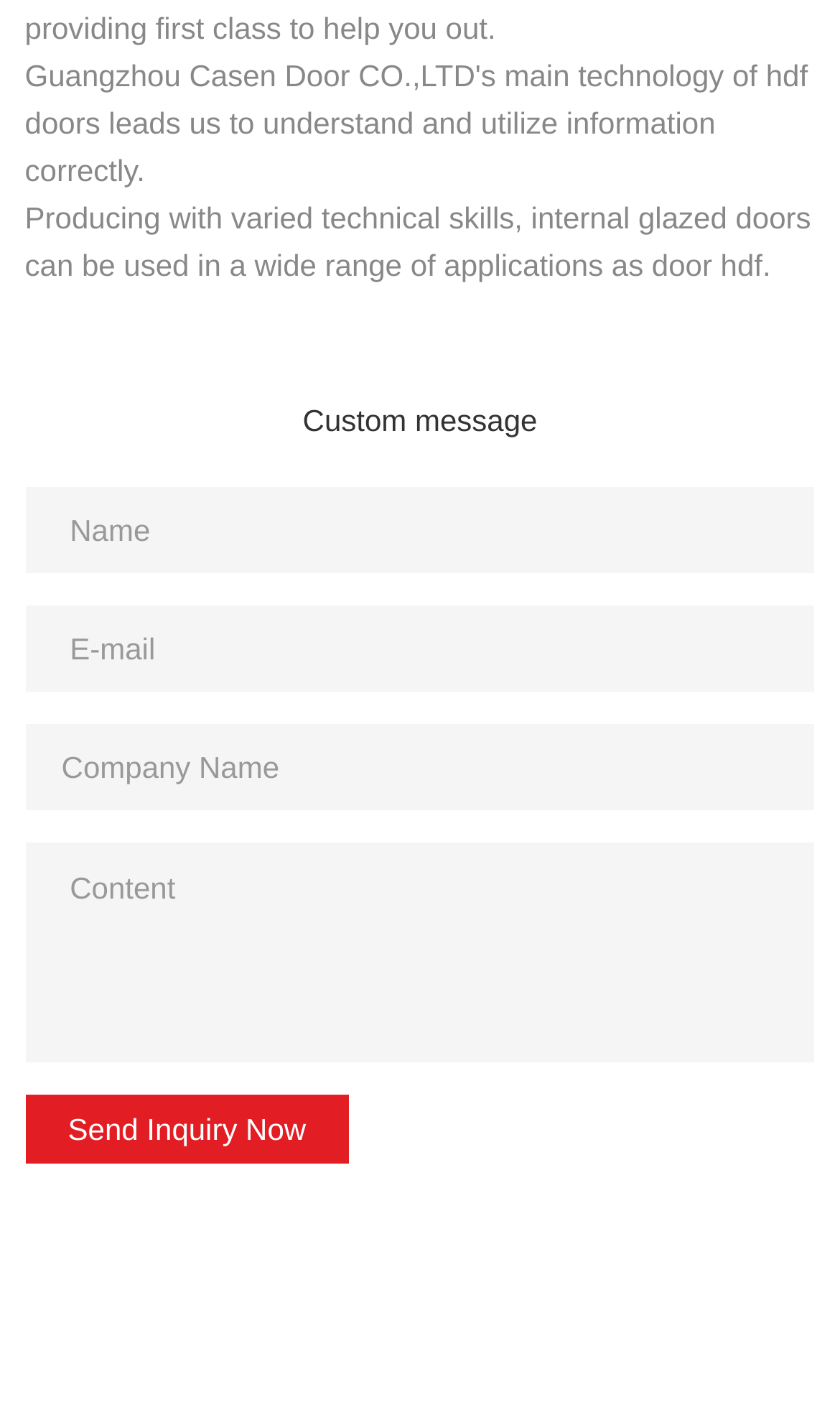Identify the bounding box of the HTML element described as: "name="name" placeholder="Name"".

[0.03, 0.344, 0.97, 0.405]